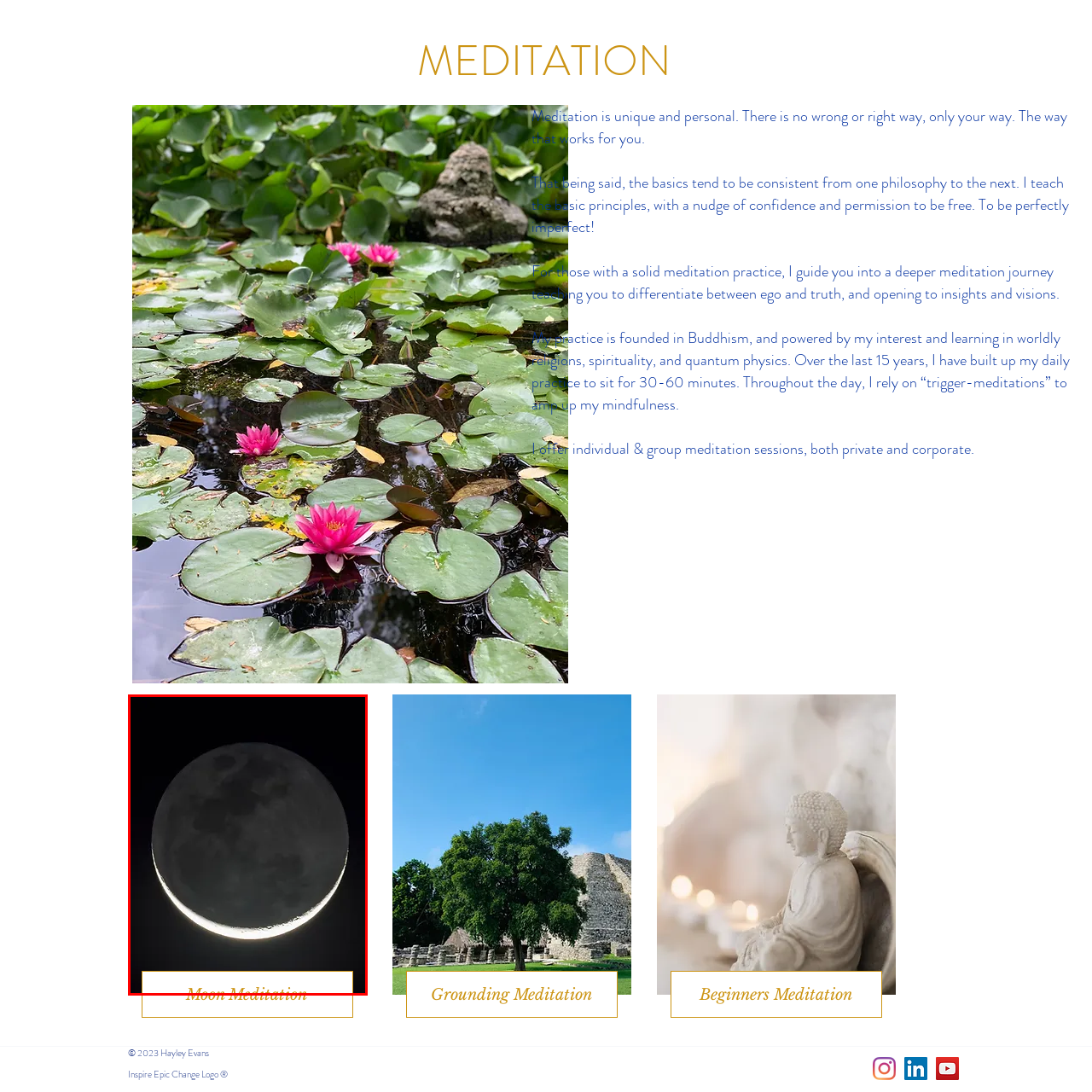Carefully inspect the area of the image highlighted by the red box and deliver a detailed response to the question below, based on your observations: What is the tone of the image?

The caption describes the image as summoning a sense of tranquility and introspection, and the overall aesthetic promotes a holistic approach to spiritual well-being, which suggests that the tone of the image is tranquil and peaceful.